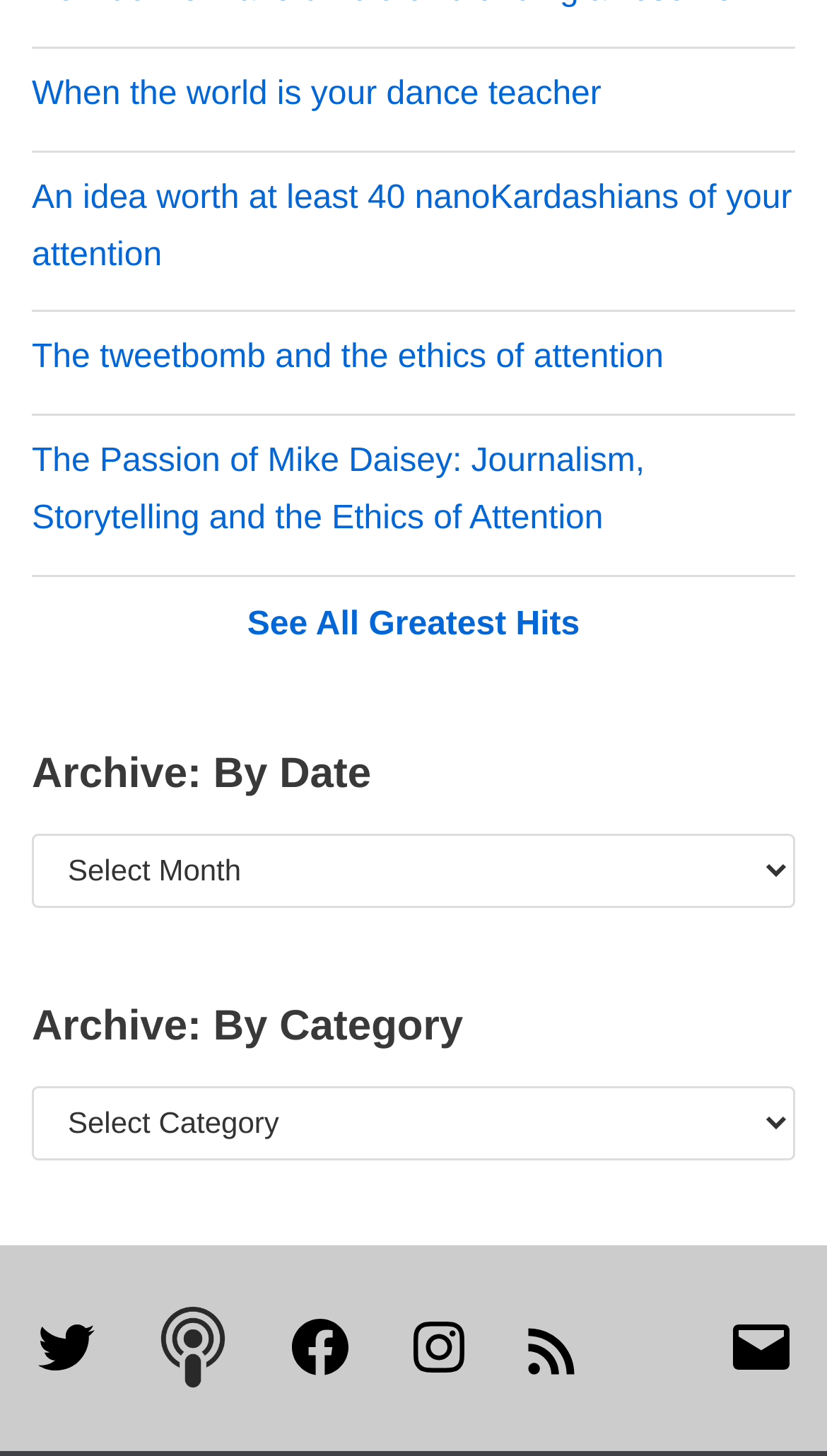How many links are there in the greatest hits section?
Provide a well-explained and detailed answer to the question.

I counted the number of links in the section above the 'See All Greatest Hits' link, and there are 4 links.